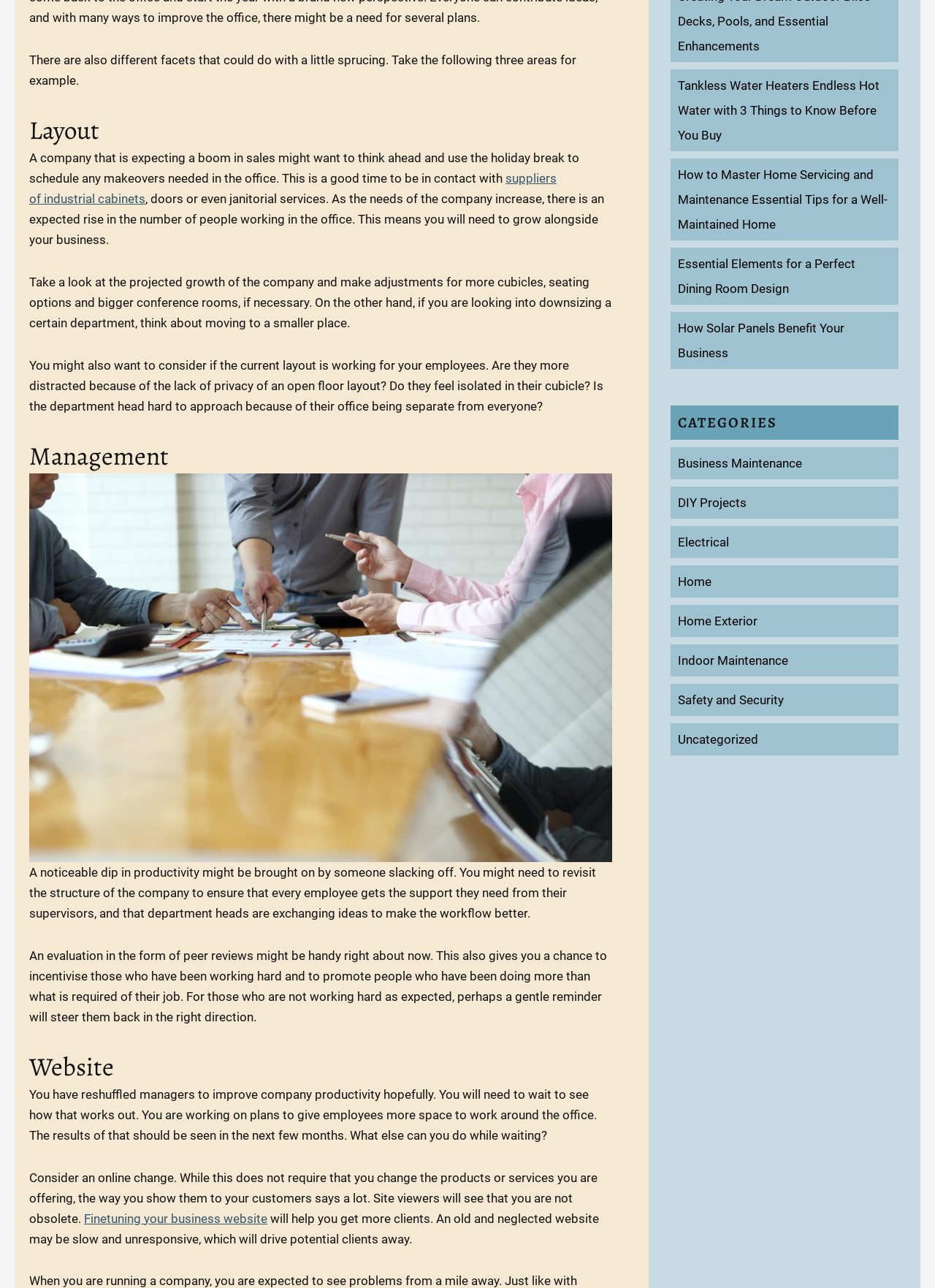Determine the bounding box for the UI element as described: "Finetuning your business website". The coordinates should be represented as four float numbers between 0 and 1, formatted as [left, top, right, bottom].

[0.09, 0.94, 0.286, 0.952]